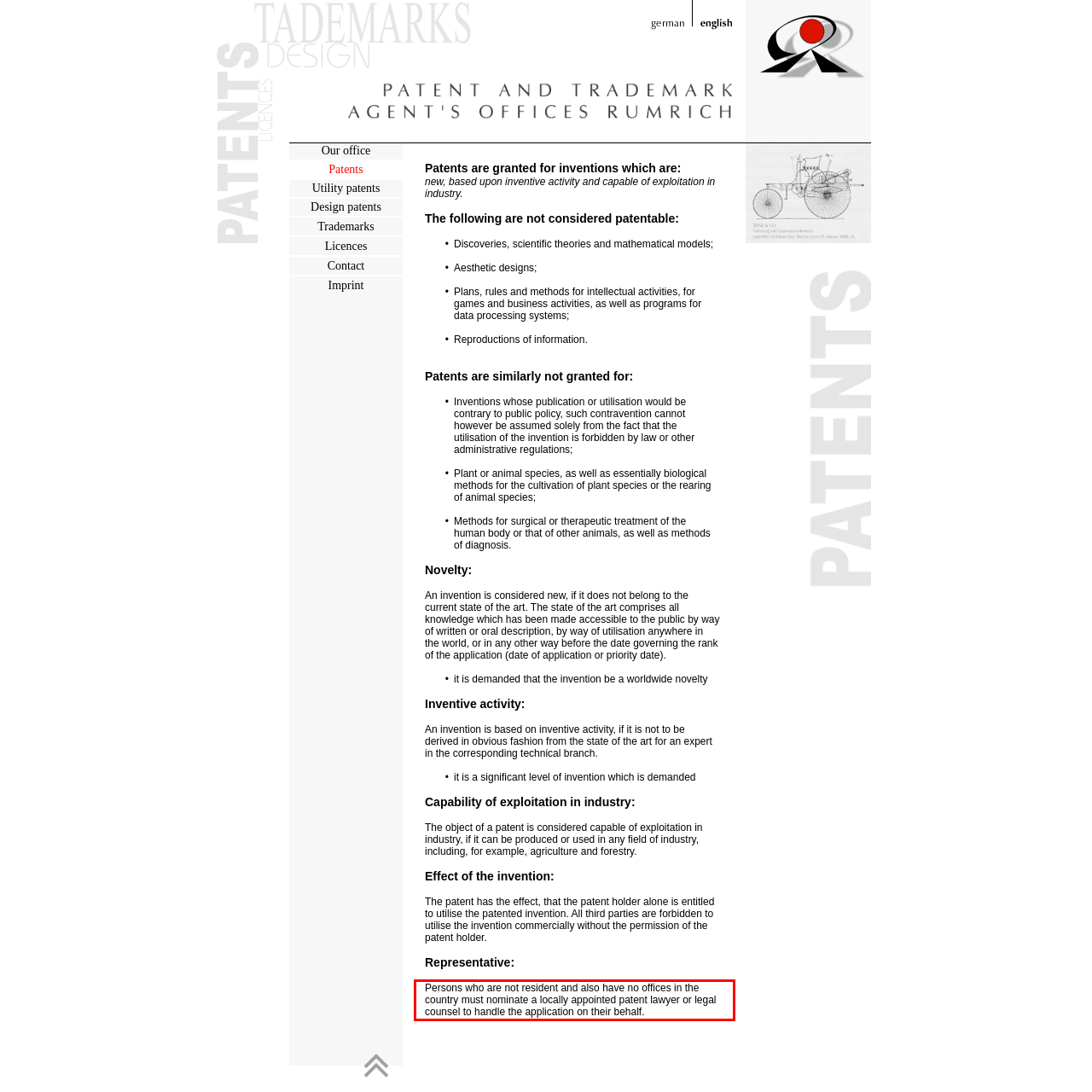Perform OCR on the text inside the red-bordered box in the provided screenshot and output the content.

Persons who are not resident and also have no offices in the country must nominate a locally appointed patent lawyer or legal counsel to handle the application on their behalf.